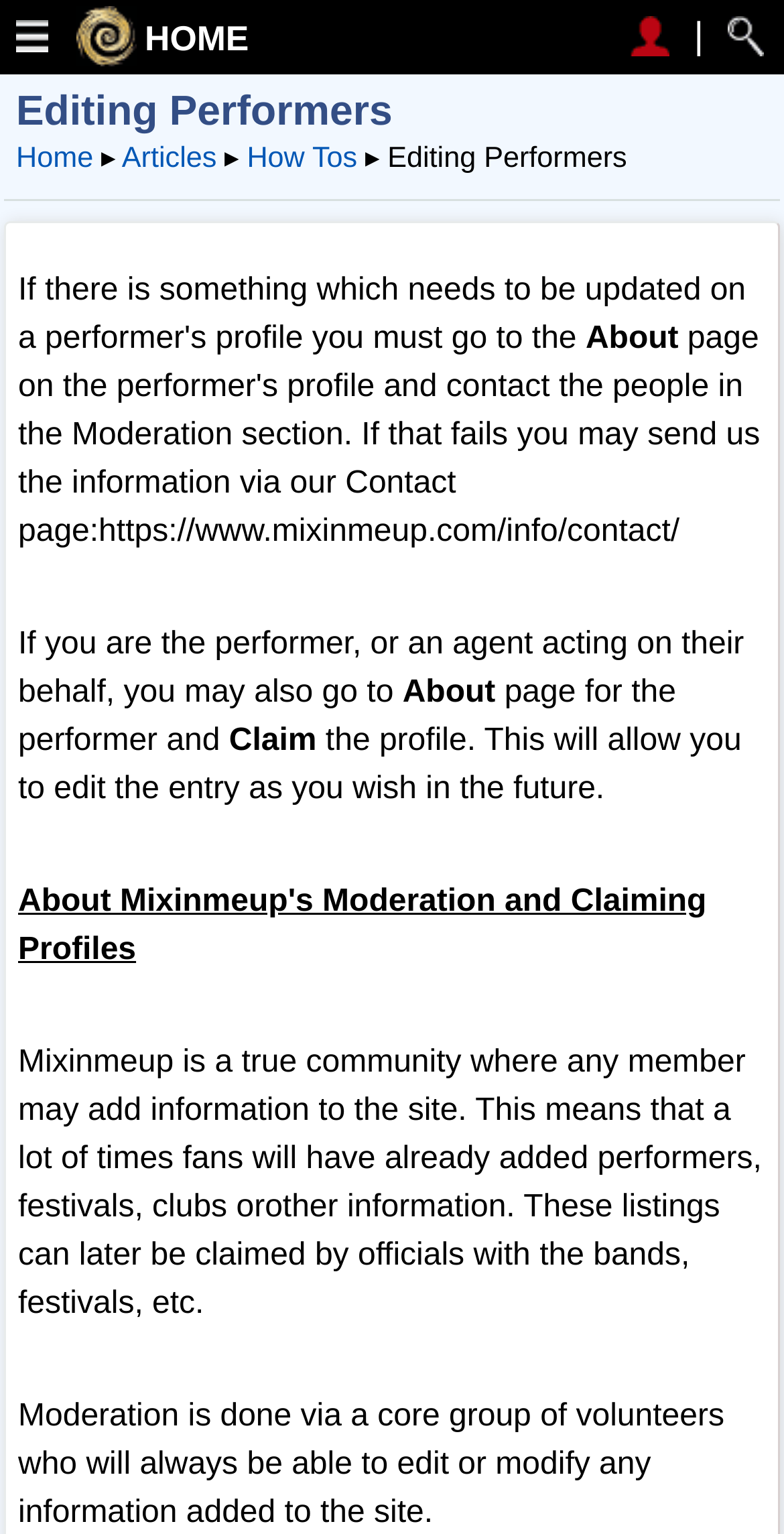Given the description of the UI element: "Home", predict the bounding box coordinates in the form of [left, top, right, bottom], with each value being a float between 0 and 1.

[0.021, 0.093, 0.119, 0.114]